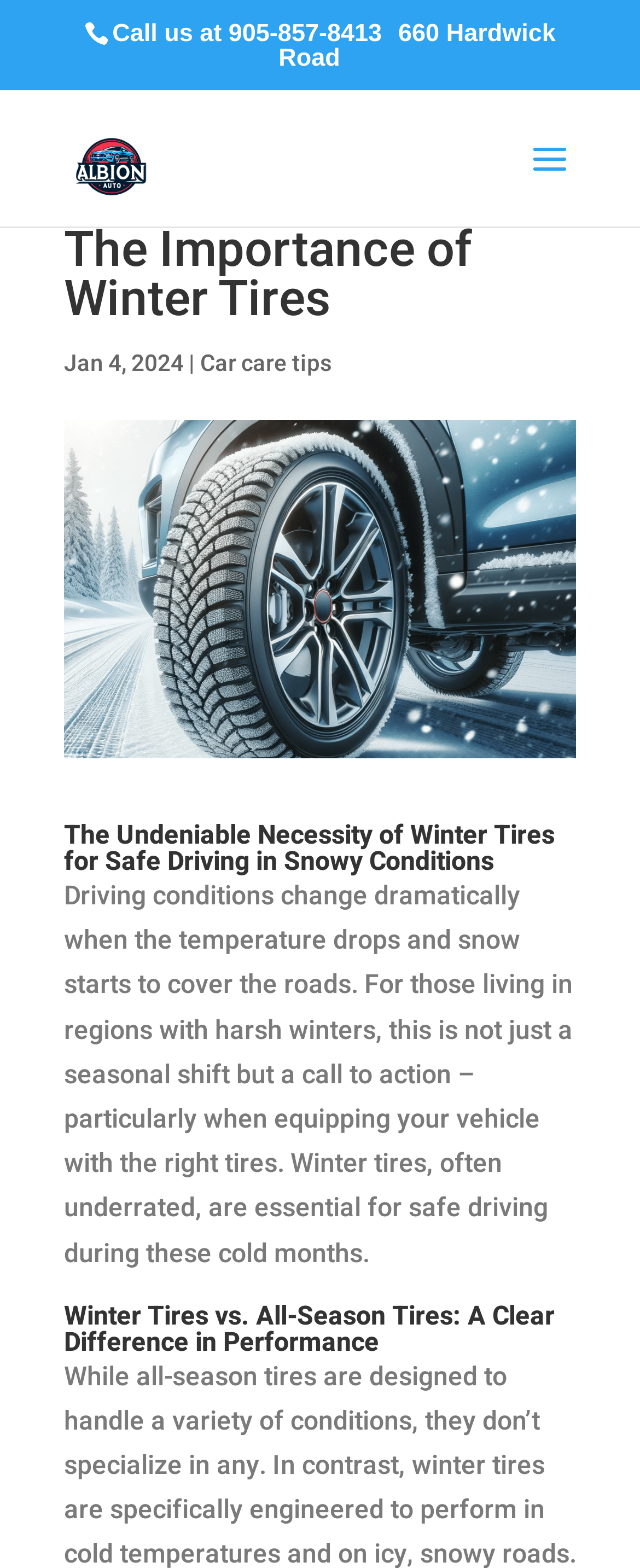Please give a concise answer to this question using a single word or phrase: 
What is the main difference between winter tires and all-season tires?

Performance in snowy conditions